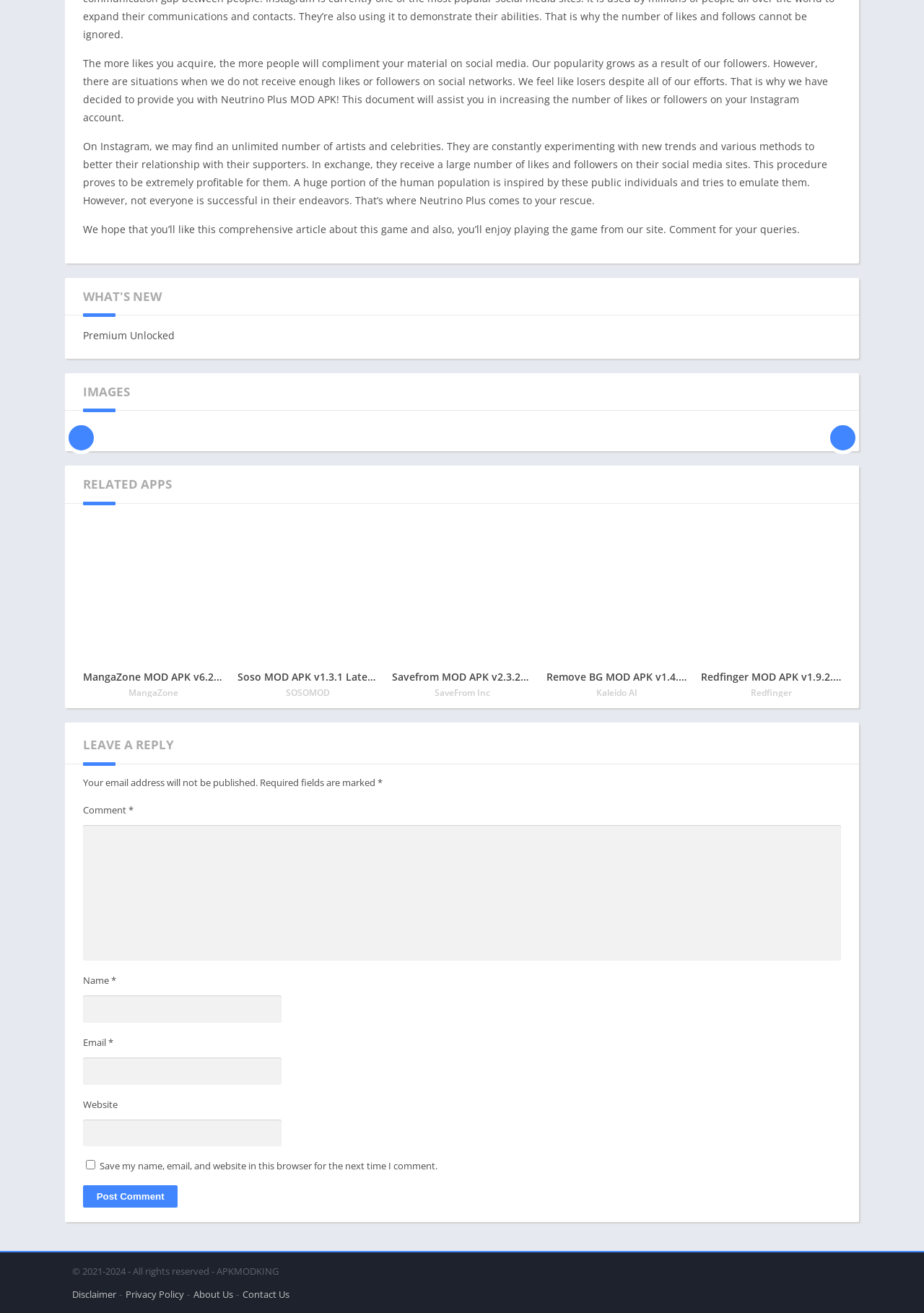Highlight the bounding box coordinates of the element that should be clicked to carry out the following instruction: "Click the 'Post Comment' button". The coordinates must be given as four float numbers ranging from 0 to 1, i.e., [left, top, right, bottom].

[0.09, 0.903, 0.192, 0.92]